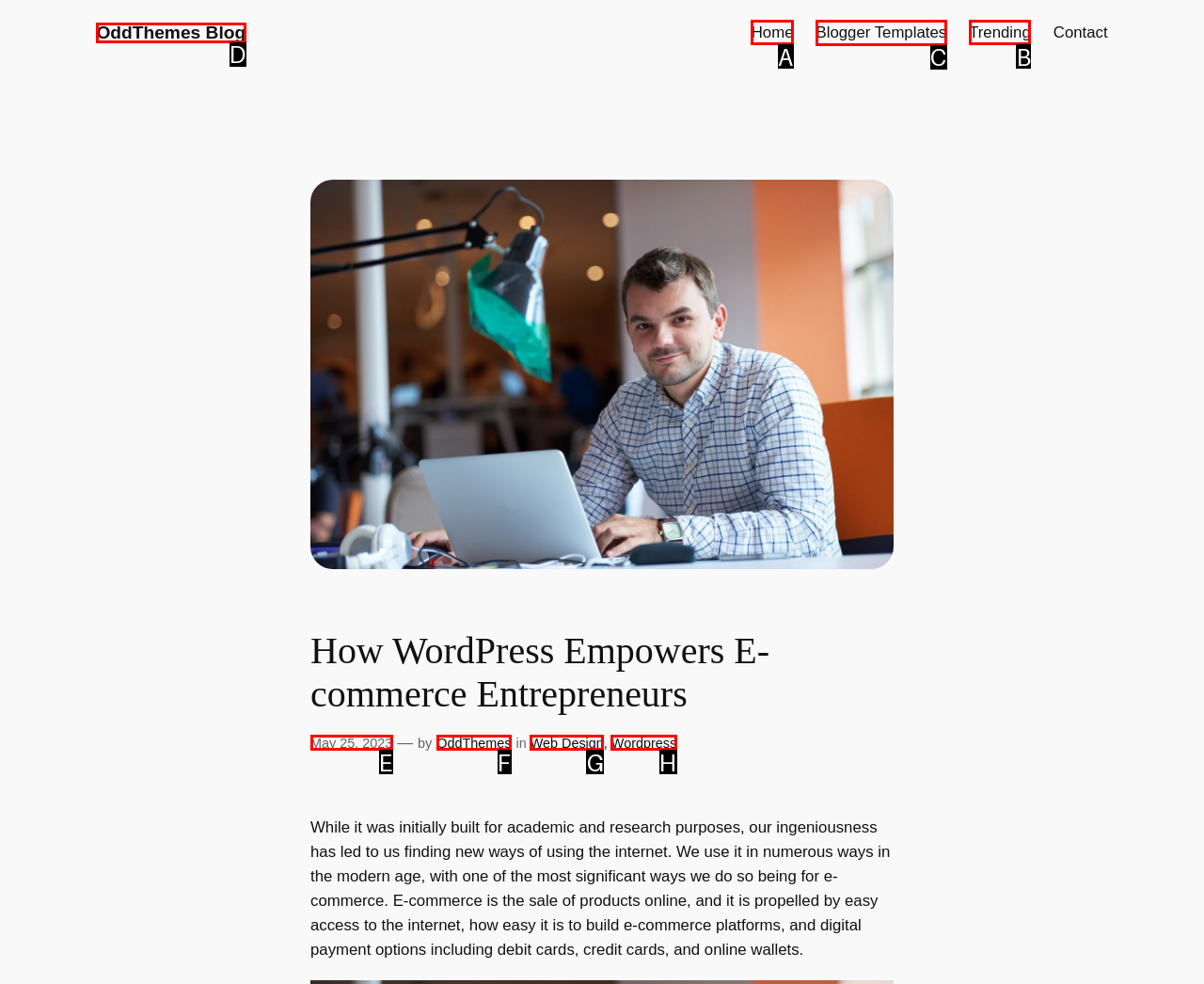Which HTML element should be clicked to perform the following task: read blogger templates
Reply with the letter of the appropriate option.

C